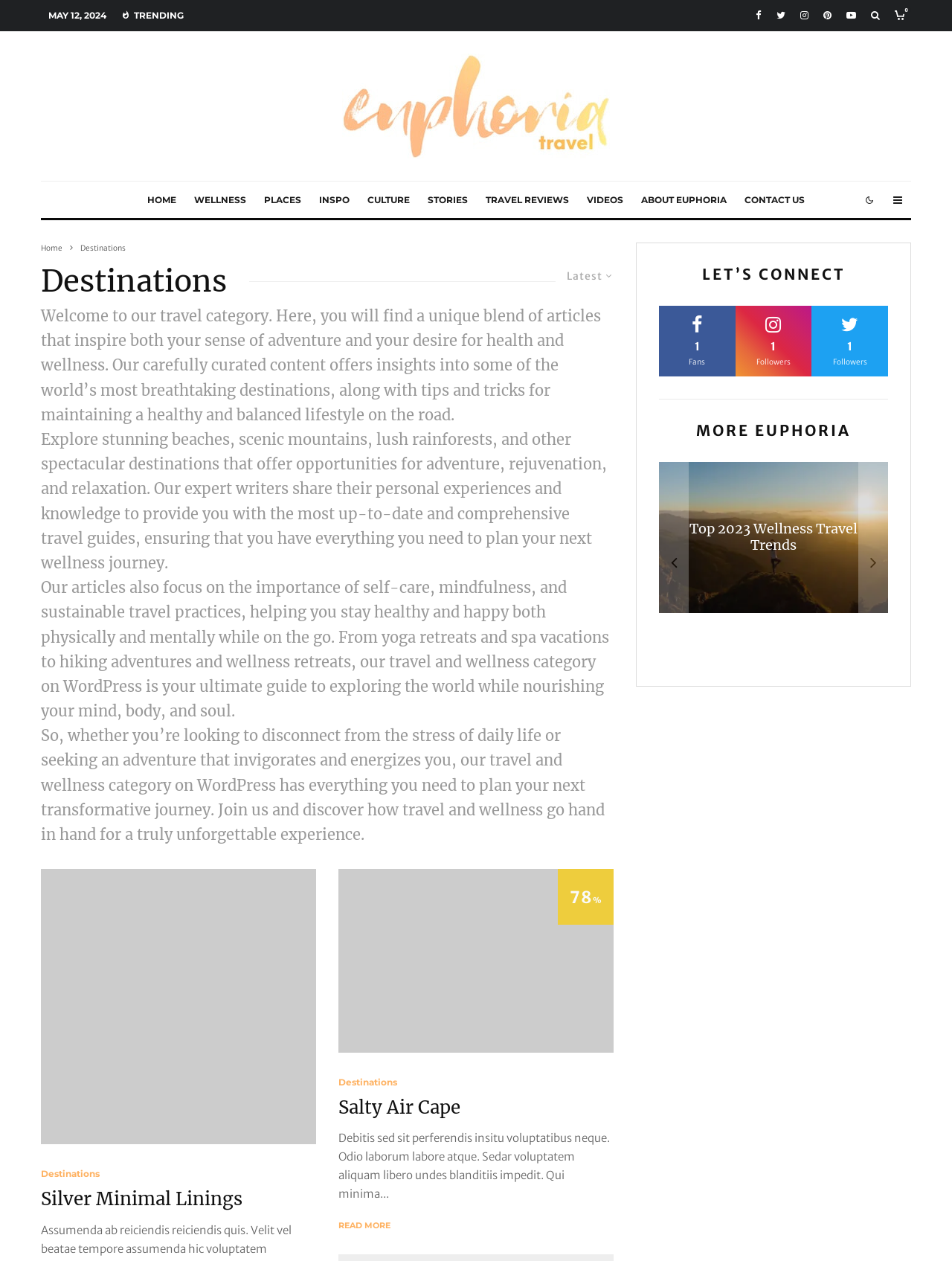Locate the bounding box coordinates of the clickable area needed to fulfill the instruction: "Go to the HOME page".

[0.145, 0.144, 0.195, 0.173]